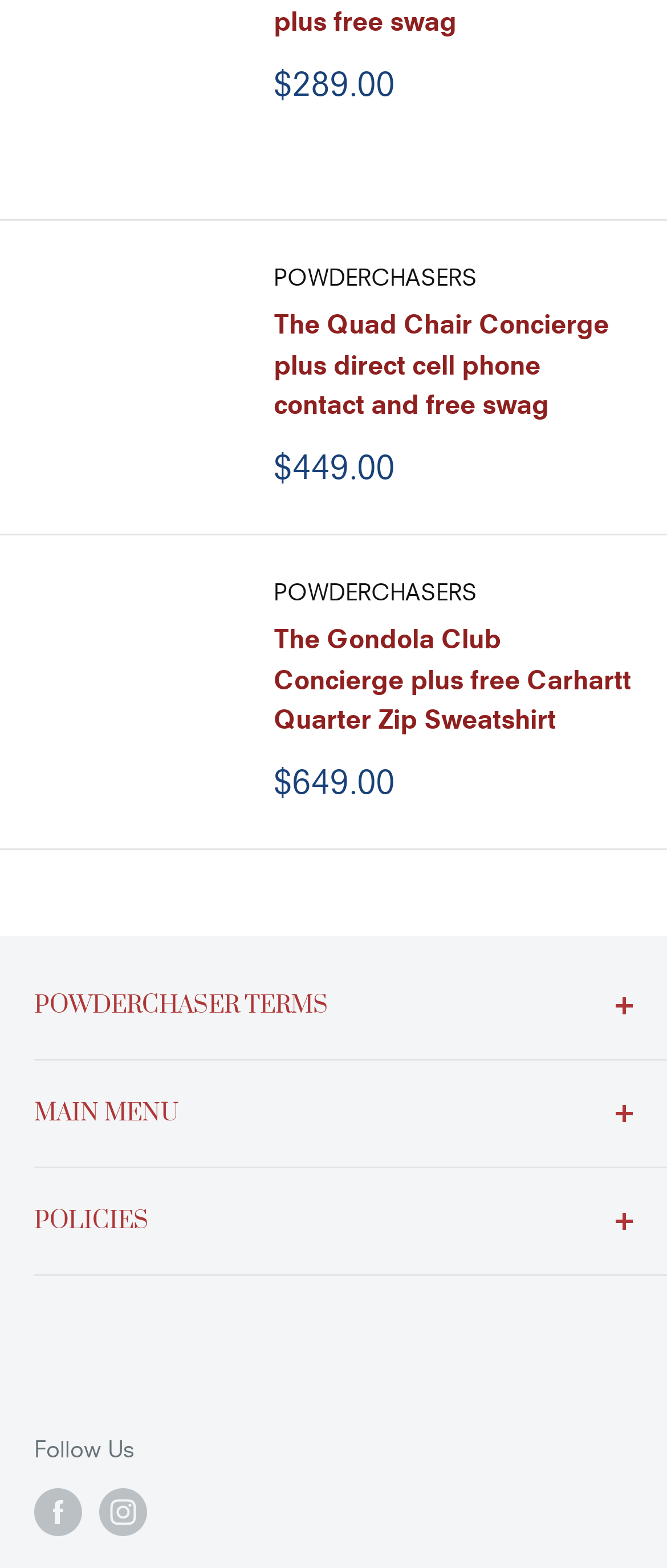Find the bounding box coordinates of the element's region that should be clicked in order to follow the given instruction: "visit the content marketing agency page". The coordinates should consist of four float numbers between 0 and 1, i.e., [left, top, right, bottom].

None